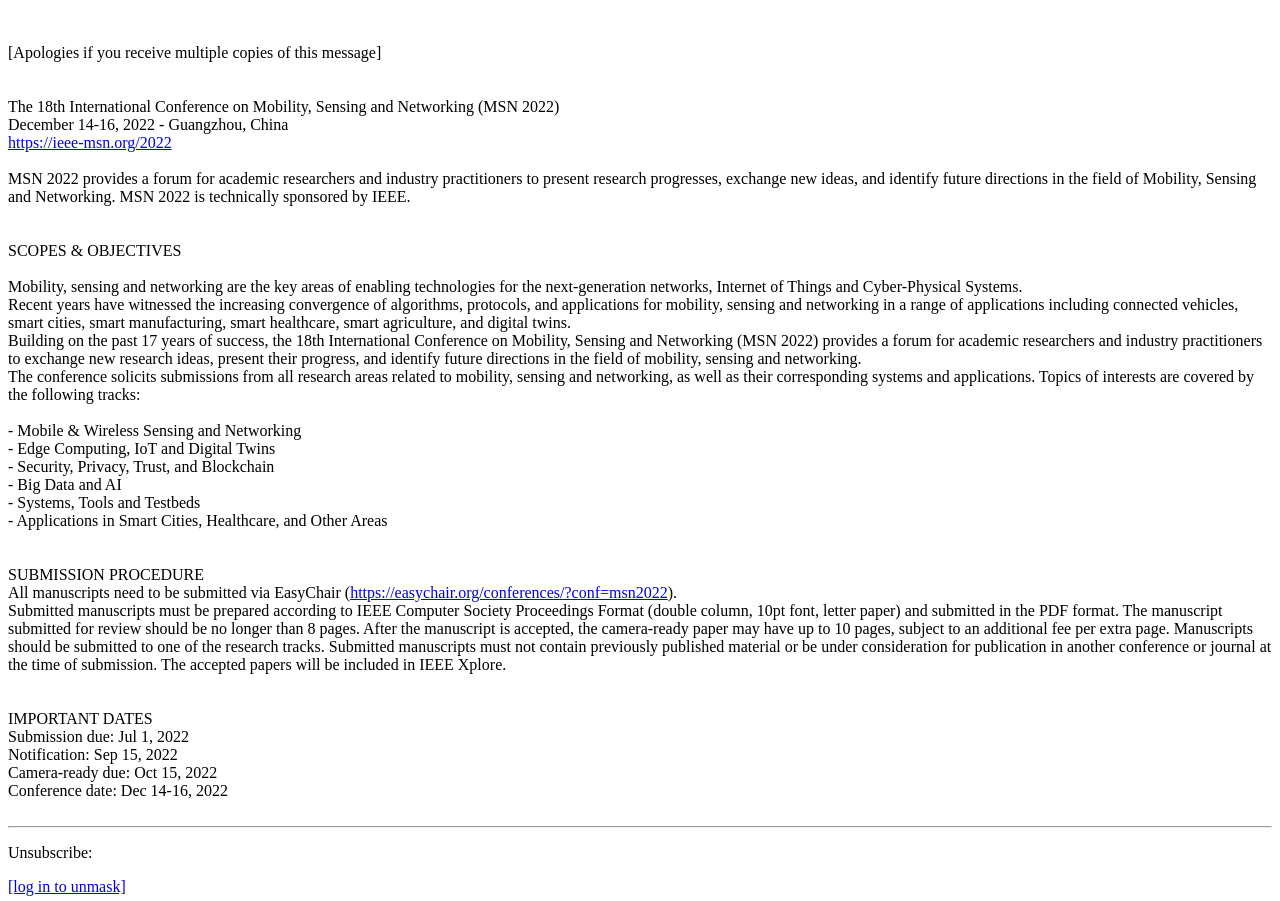Find the coordinates for the bounding box of the element with this description: "[log in to unmask]".

[0.006, 0.974, 0.098, 0.993]